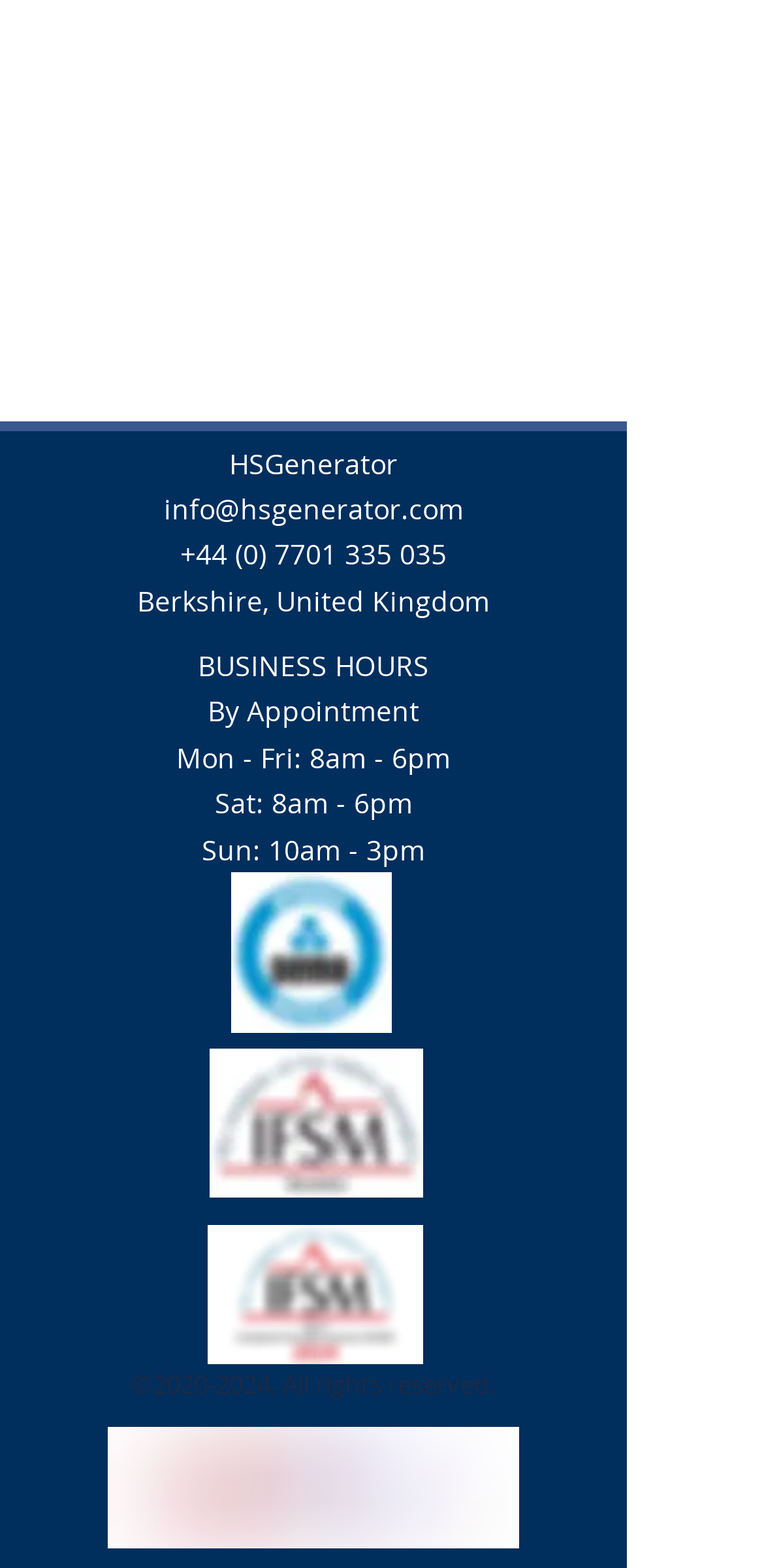How many people are mentioned on the webpage?
Based on the image, provide a one-word or brief-phrase response.

2